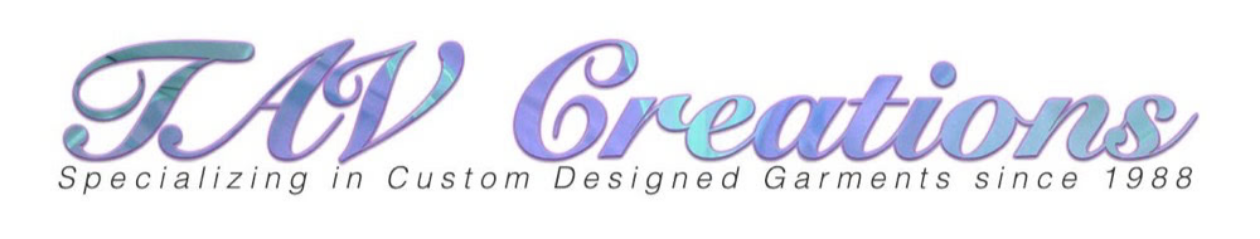What year did TAV Creations start specializing in custom designed garments?
Please answer the question as detailed as possible.

The tagline 'Specializing in Custom Designed Garments since 1988' provides the specific year when TAV Creations began its focus on custom garments, which is 1988.